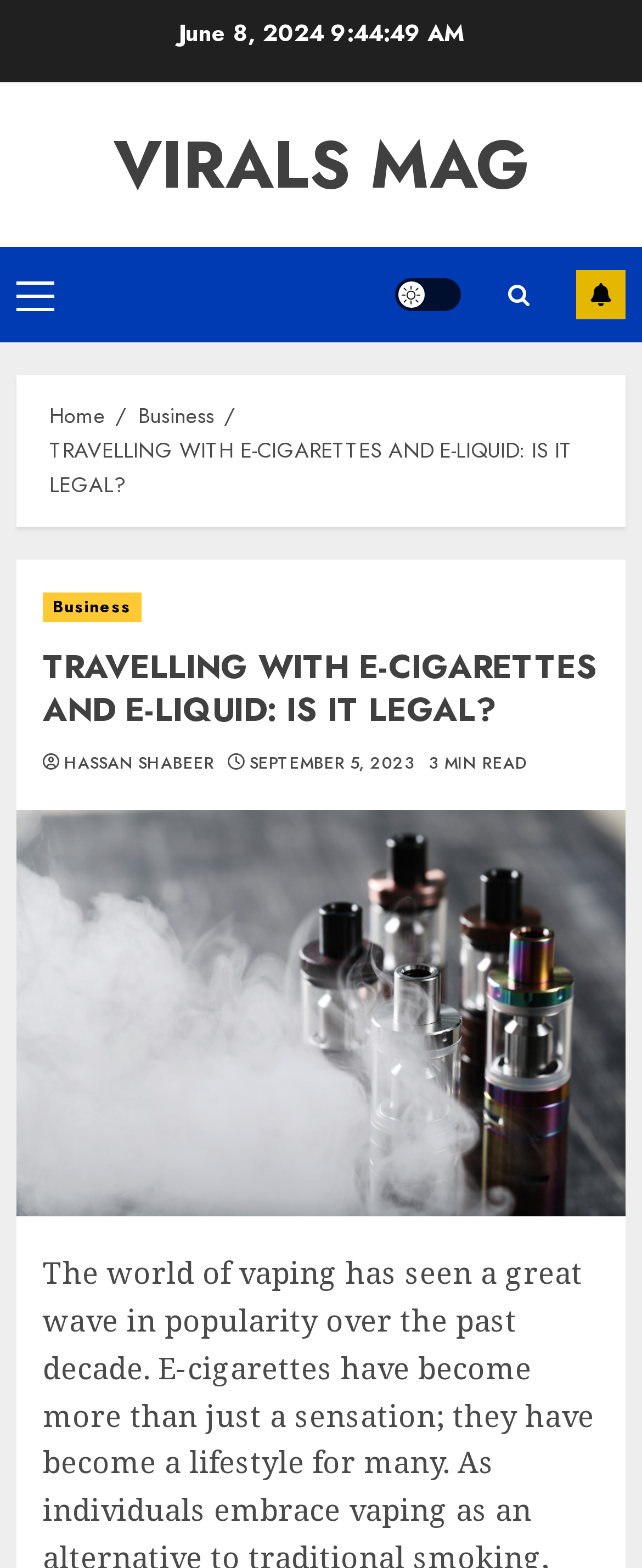Highlight the bounding box coordinates of the region I should click on to meet the following instruction: "subscribe to newsletter".

[0.897, 0.172, 0.974, 0.204]